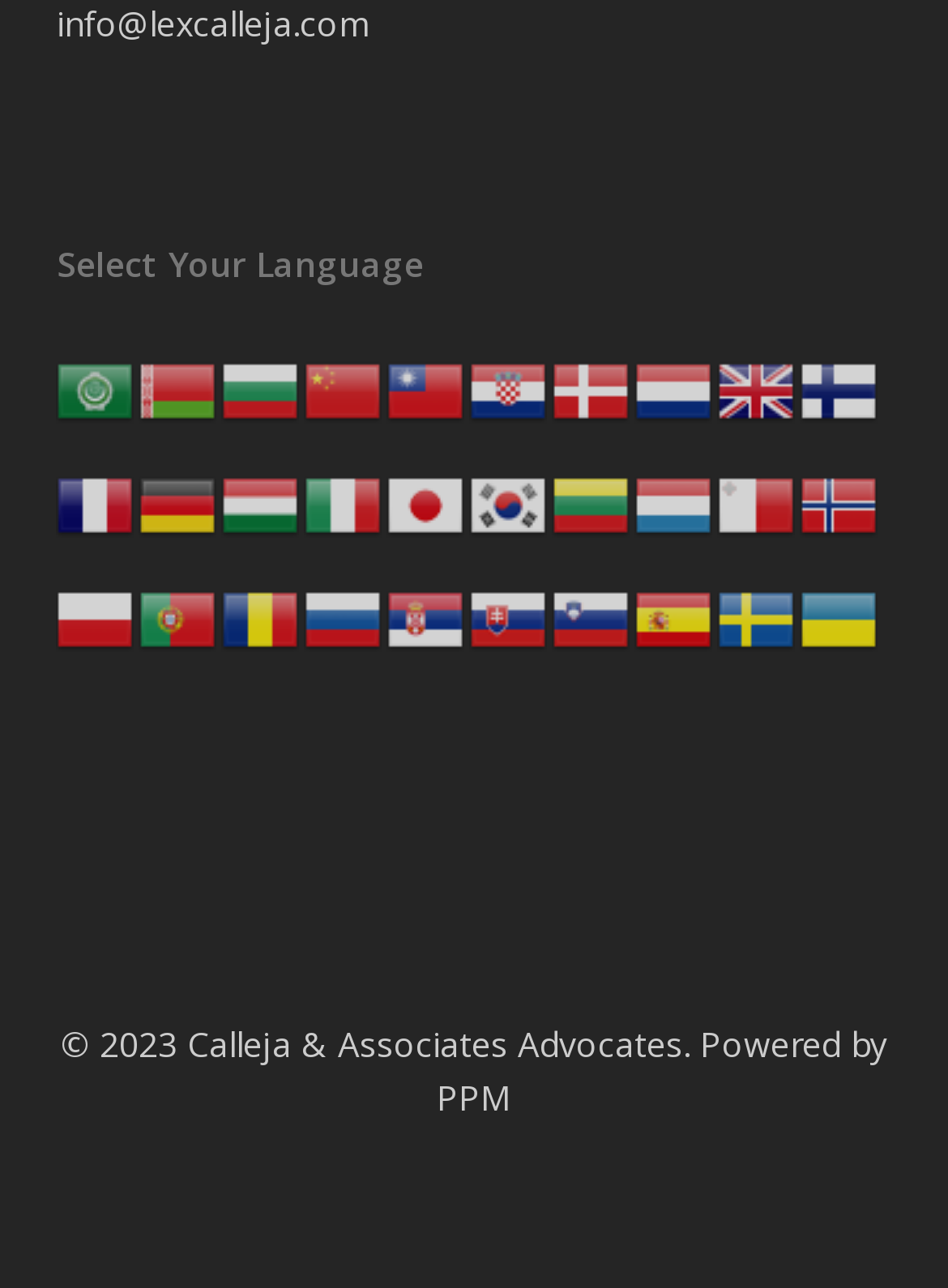Refer to the screenshot and give an in-depth answer to this question: What is the copyright information on the webpage?

I found a link at the bottom of the webpage with the text '© 2023 Calleja & Associates Advocates. Powered by PPM'. This suggests that the webpage is copyrighted by Calleja & Associates Advocates and was developed using PPM technology.